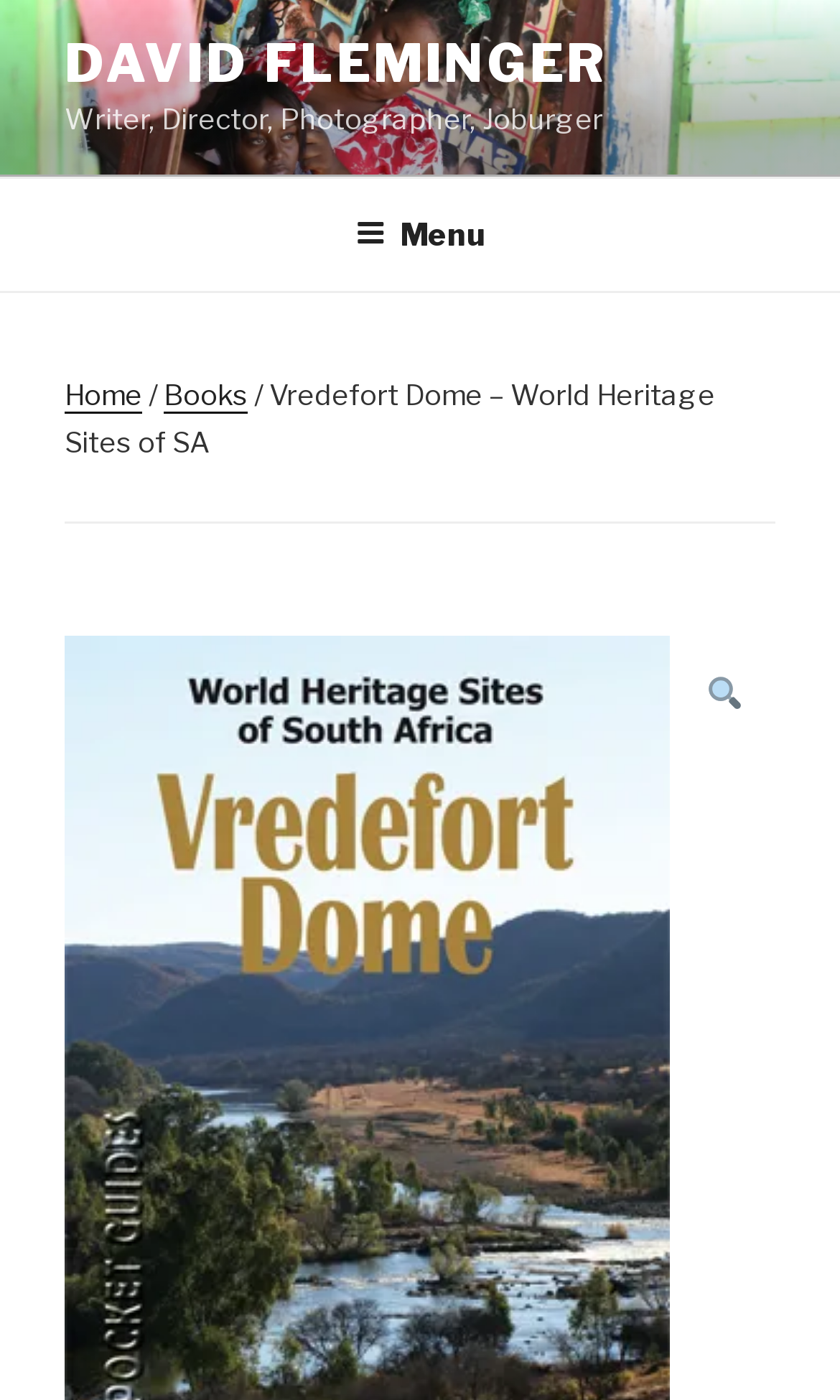Answer the question in one word or a short phrase:
What is the profession of David Fleminger?

Writer, Director, Photographer